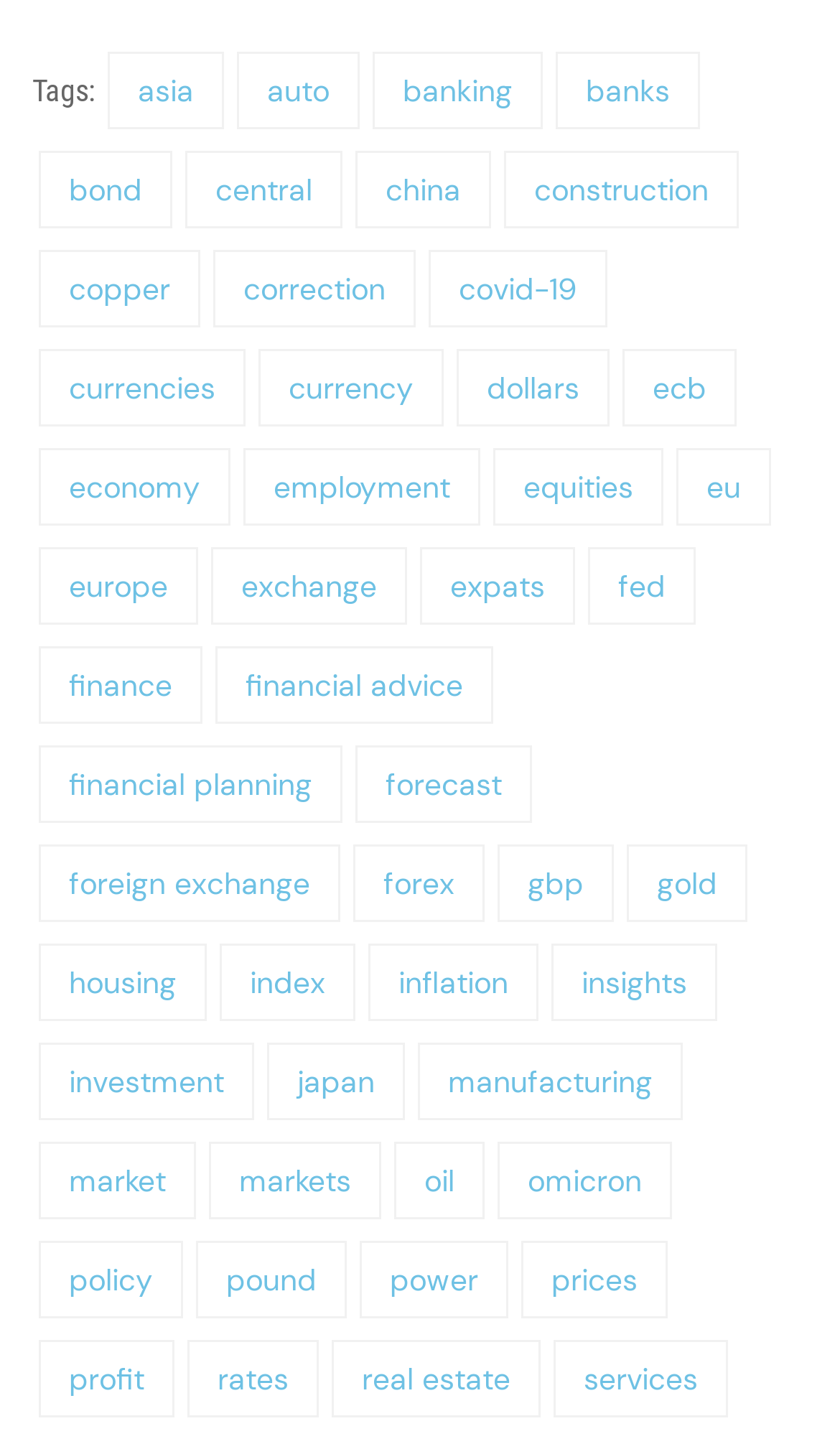Observe the image and answer the following question in detail: What is the last tag listed?

The last tag listed is 'services' which is a link element located at the bottom right of the webpage with a bounding box of [0.659, 0.931, 0.867, 0.985].